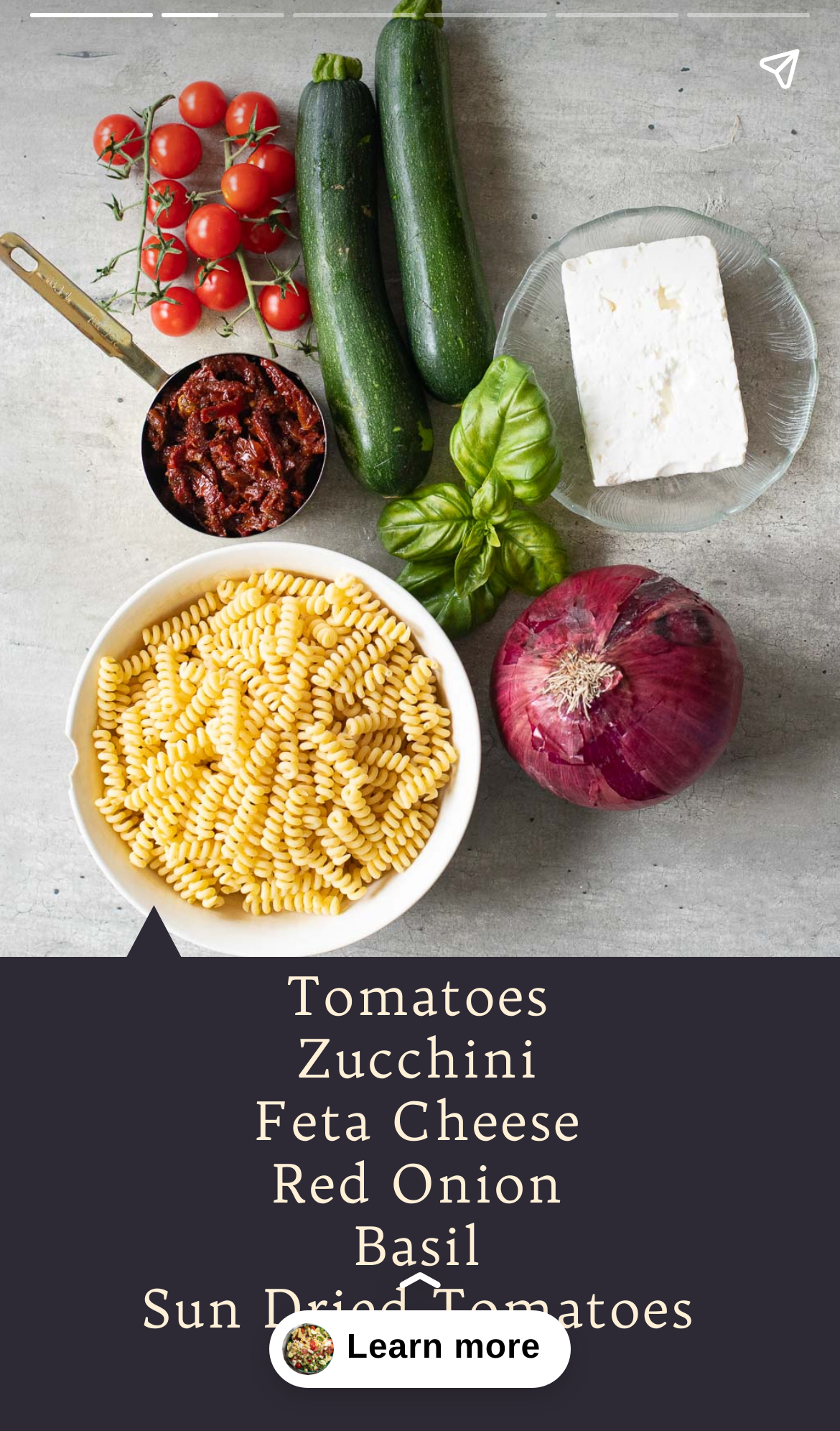Produce a meticulous description of the webpage.

This webpage is about a Mediterranean pasta salad recipe. At the top, there is a heading that lists the main ingredients, including tomatoes, zucchini, feta cheese, red onion, basil, and sun-dried tomatoes. Below the heading, there is a button labeled "Learn more" with a small image to its right. 

On the top-left corner, there is a button to navigate to the previous page, while on the top-right corner, there is a button to navigate to the next page. Additionally, there is a button on the top-right edge to share the story. 

The webpage also has a complementary section that spans the entire width of the page, taking up about a fifth of the page's height from the top.